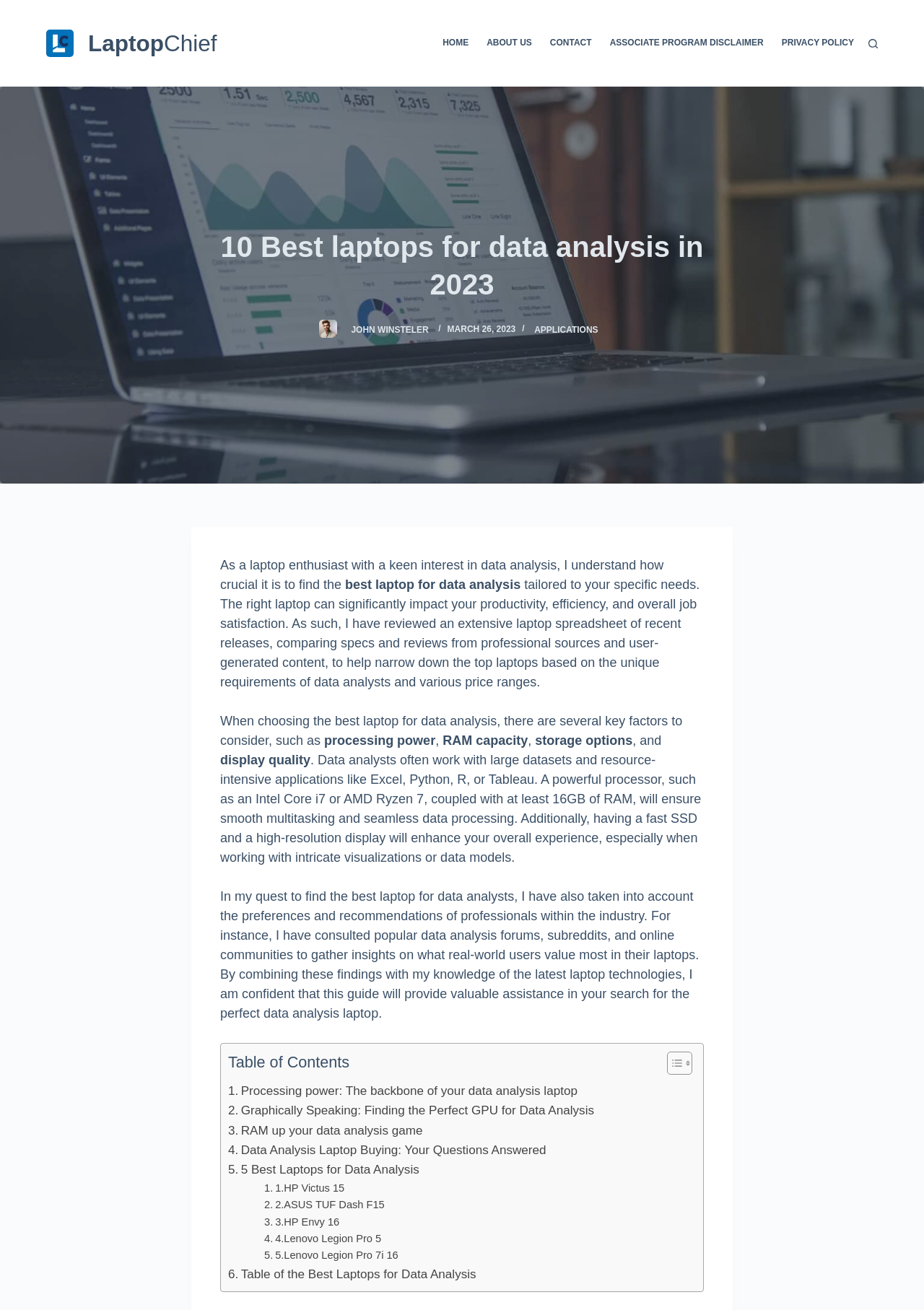What is the author's name? Refer to the image and provide a one-word or short phrase answer.

JOHN WINSTELER